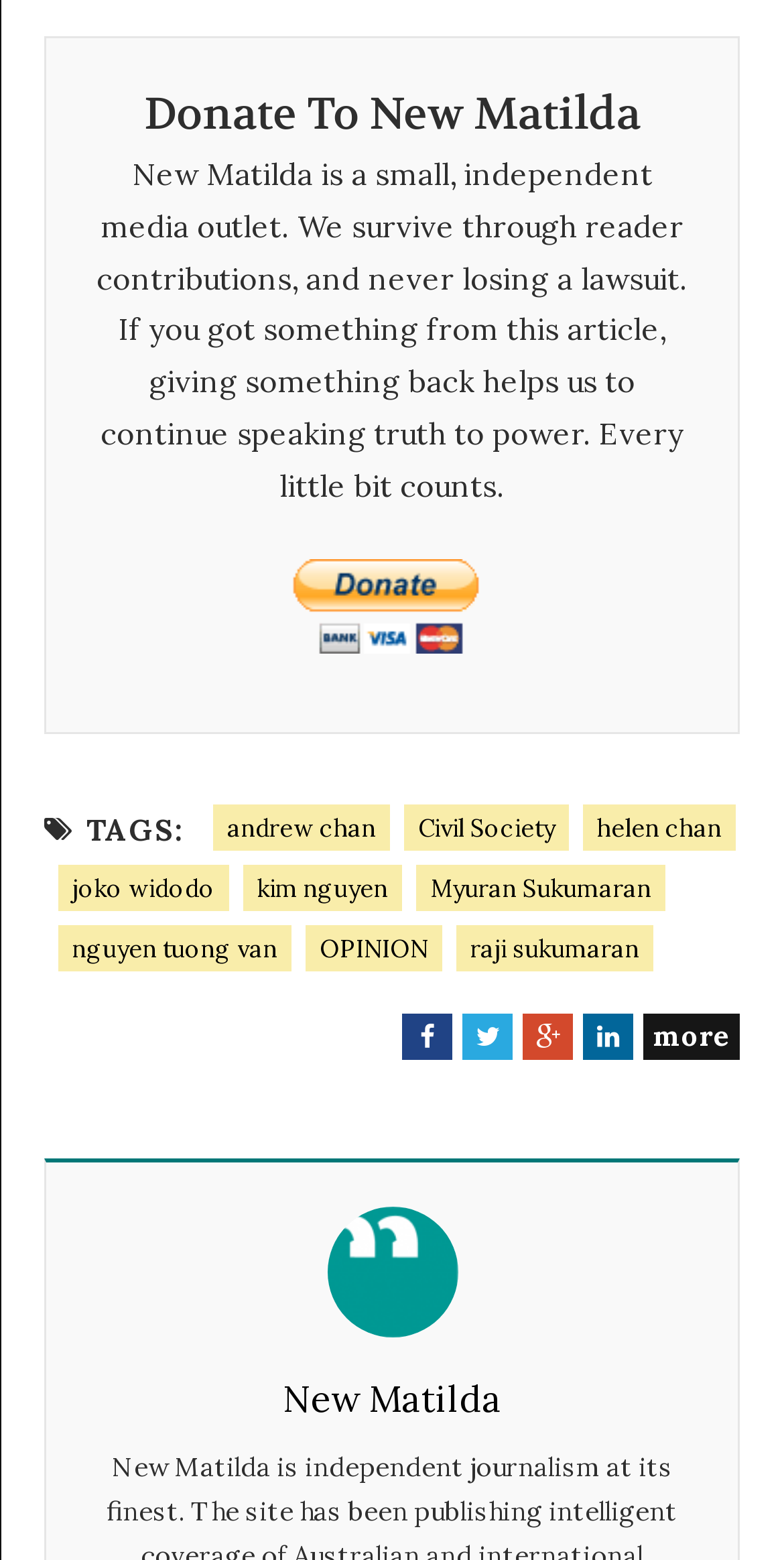Predict the bounding box for the UI component with the following description: "Google+".

[0.667, 0.65, 0.731, 0.679]